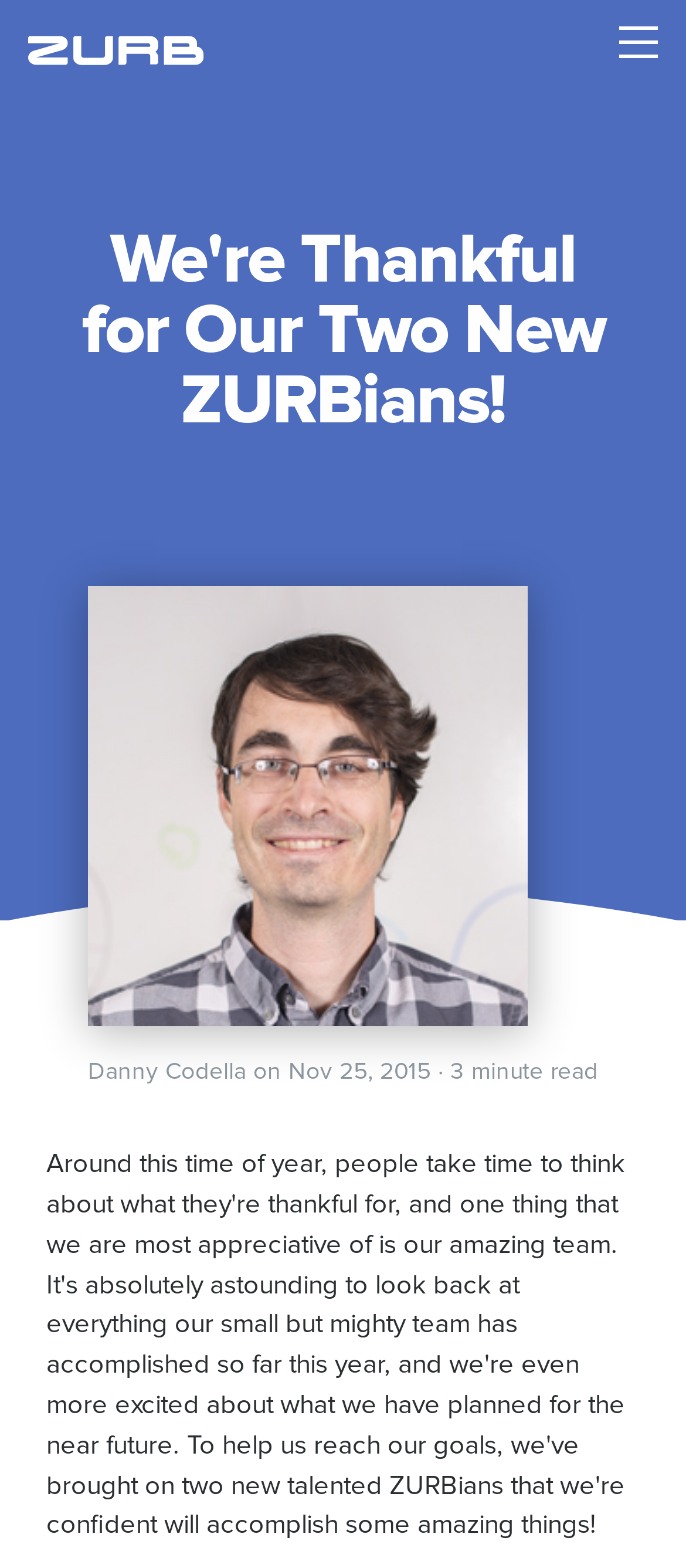Please identify the primary heading of the webpage and give its text content.

We're Thankful for Our Two New ZURBians!